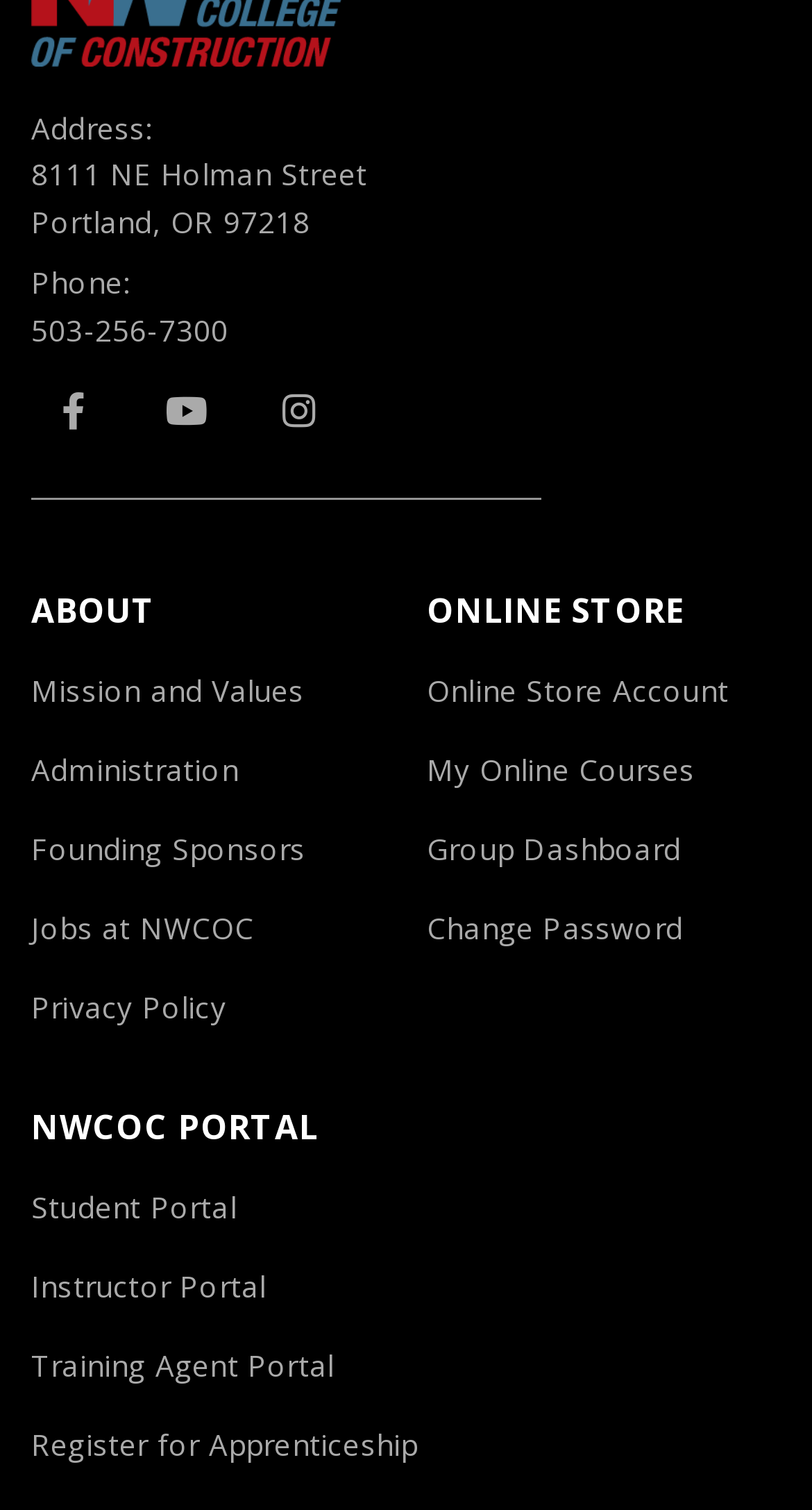Identify the bounding box coordinates of the clickable region required to complete the instruction: "Call phone number". The coordinates should be given as four float numbers within the range of 0 and 1, i.e., [left, top, right, bottom].

[0.038, 0.205, 0.282, 0.231]